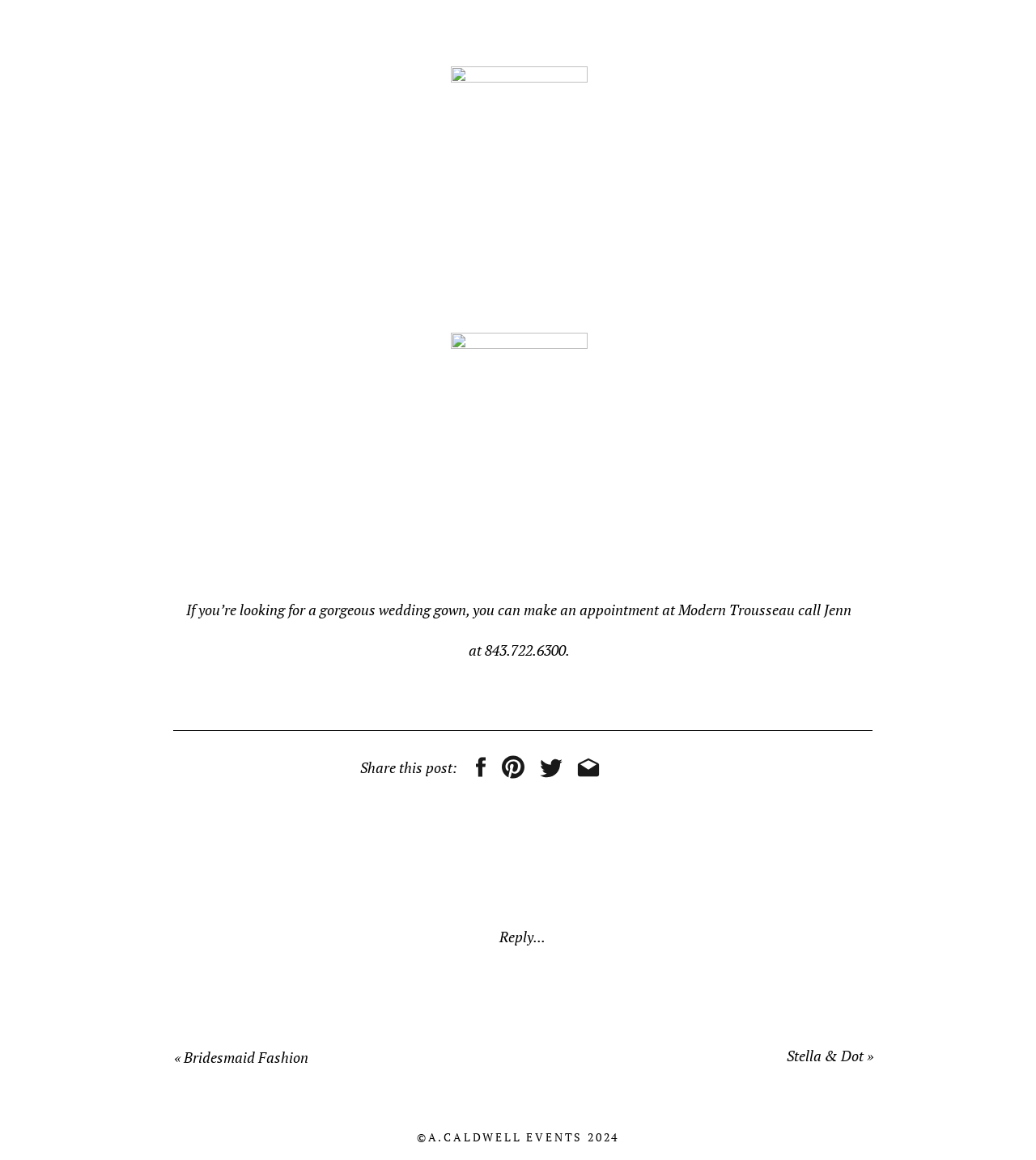Please locate the bounding box coordinates of the element that should be clicked to complete the given instruction: "Share this post".

[0.452, 0.647, 0.477, 0.676]